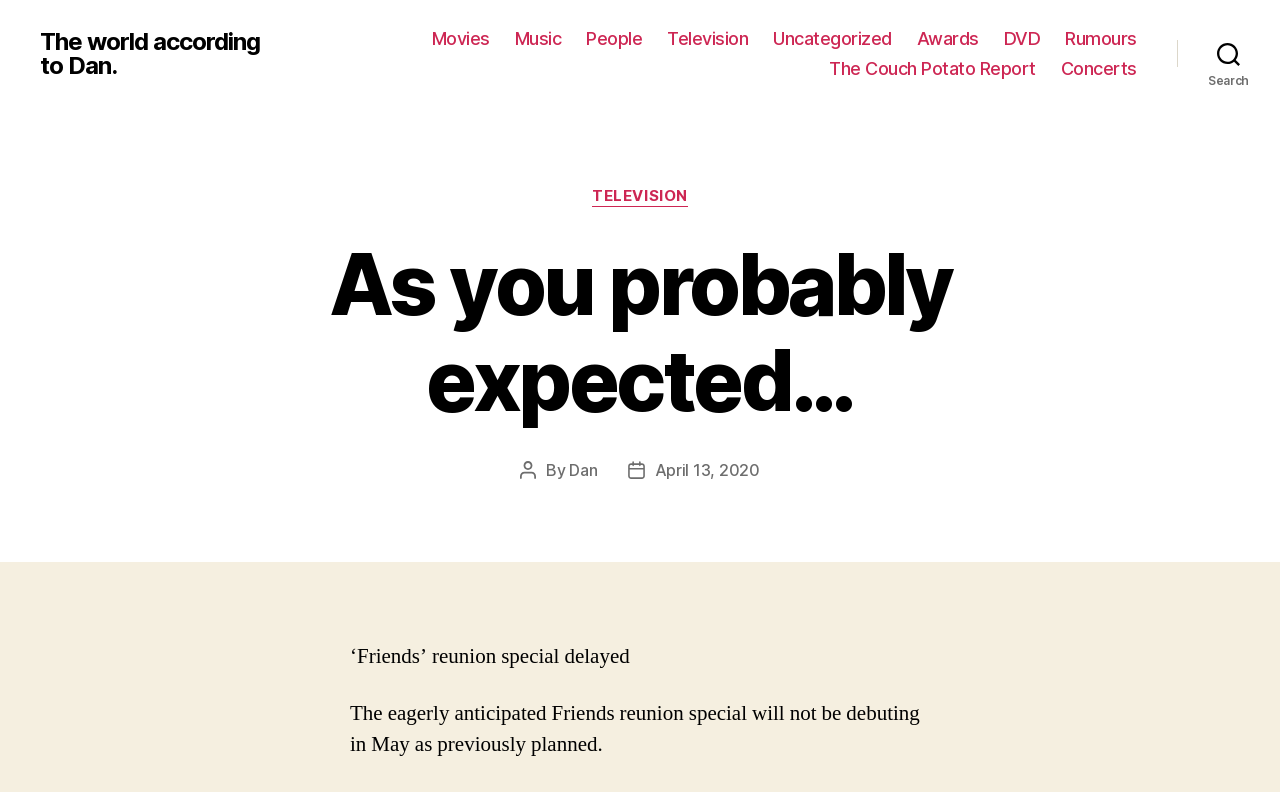Identify the bounding box coordinates of the element to click to follow this instruction: 'Visit the 'The Couch Potato Report' page'. Ensure the coordinates are four float values between 0 and 1, provided as [left, top, right, bottom].

[0.648, 0.073, 0.809, 0.1]